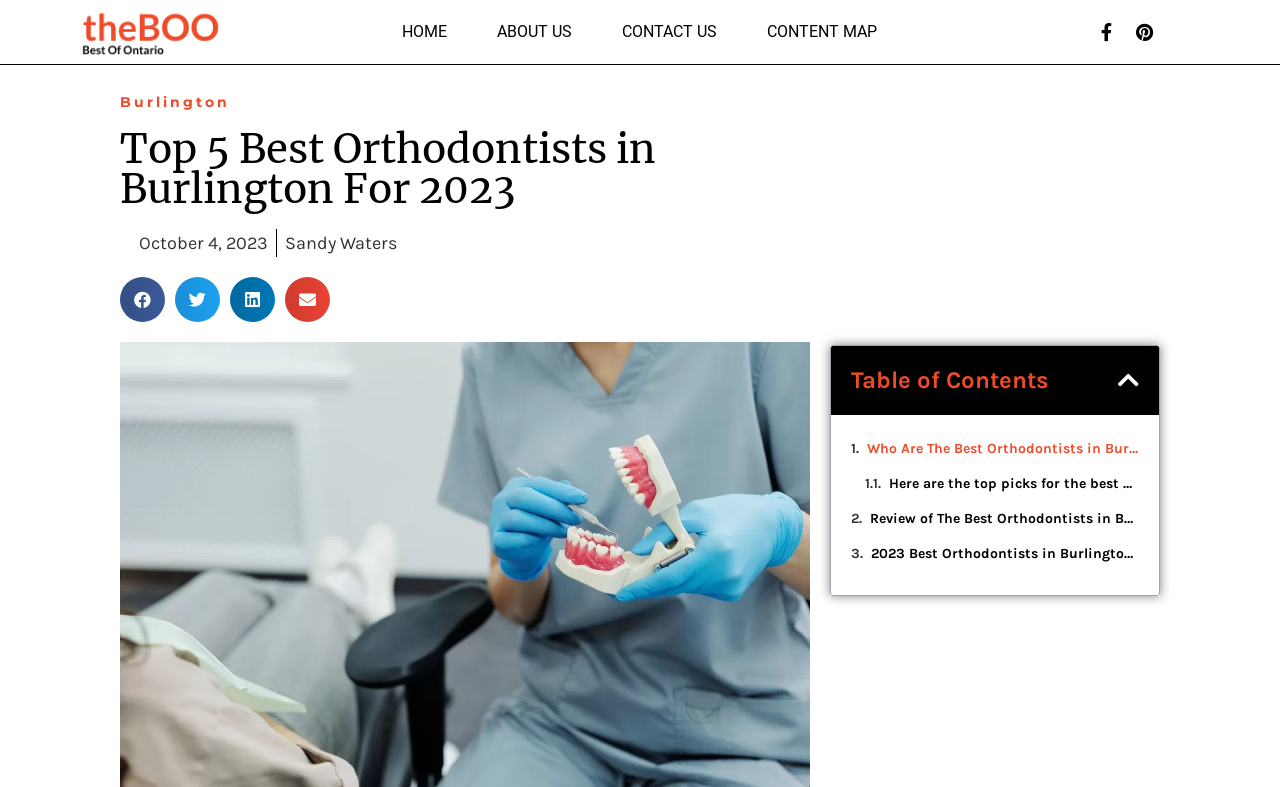Please find the bounding box coordinates of the section that needs to be clicked to achieve this instruction: "Click on the HOME link".

[0.314, 0.028, 0.35, 0.053]